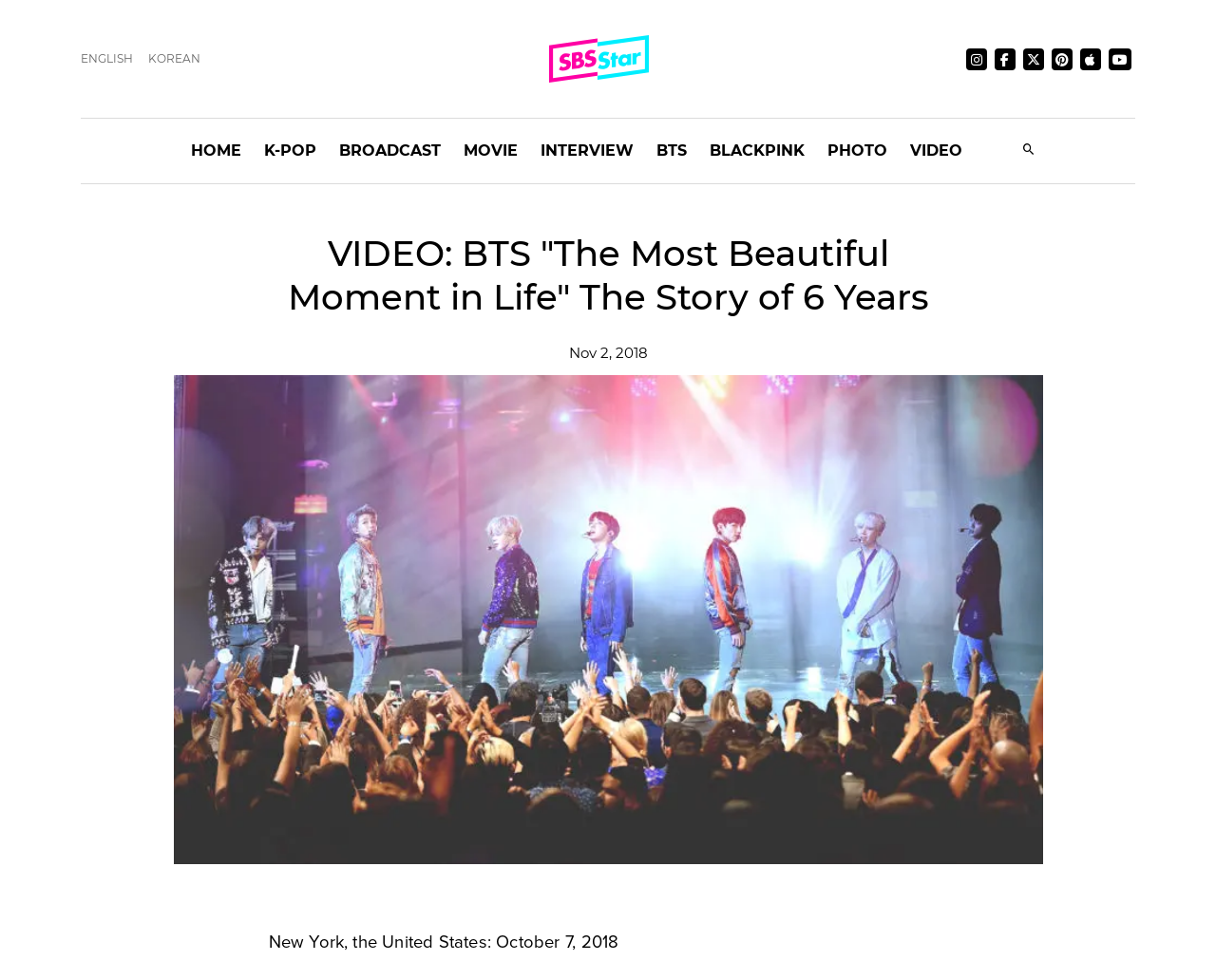Provide a short, one-word or phrase answer to the question below:
What is the language of the webpage?

English